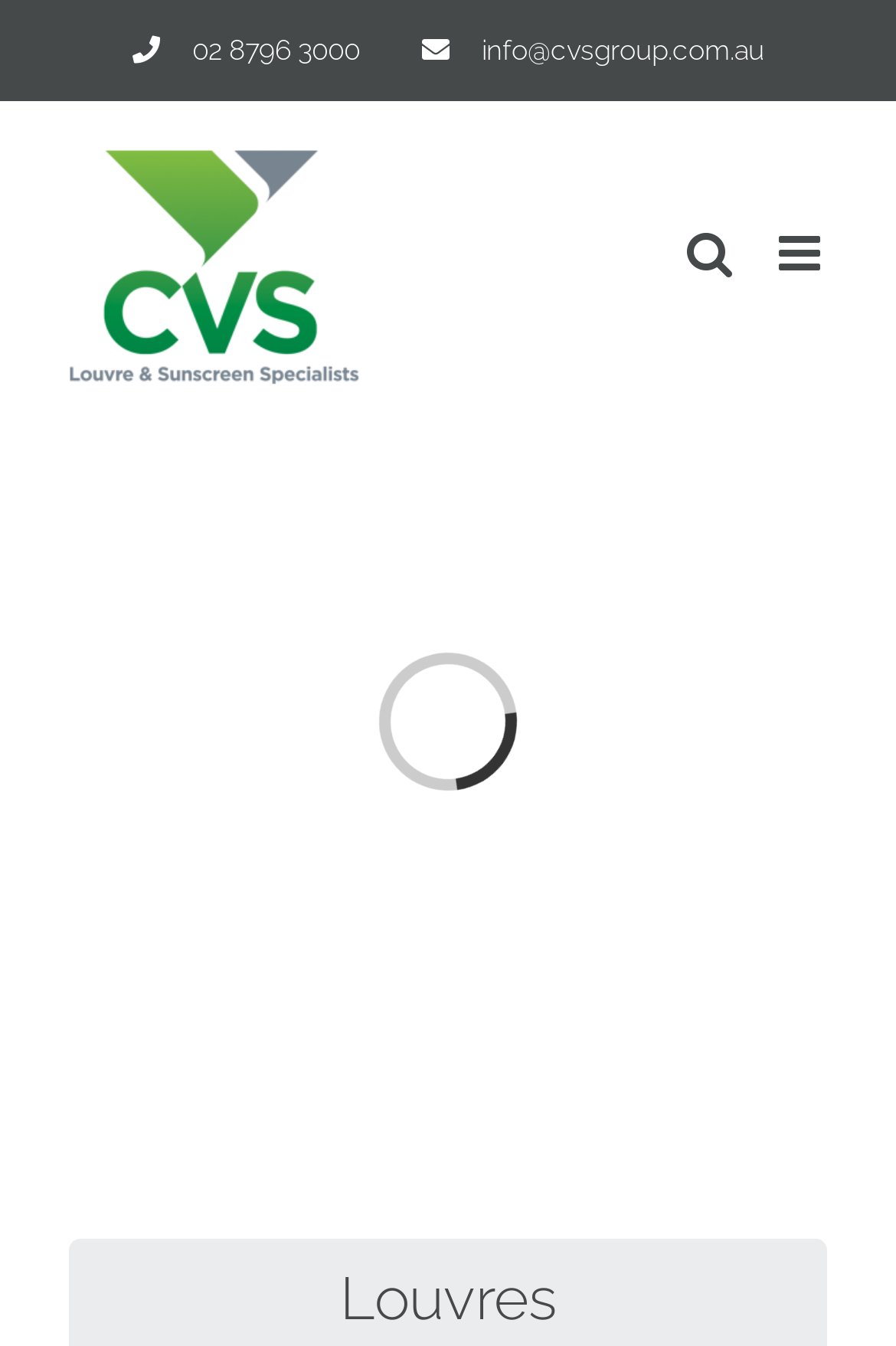Give a short answer to this question using one word or a phrase:
Is the mobile menu expanded?

False